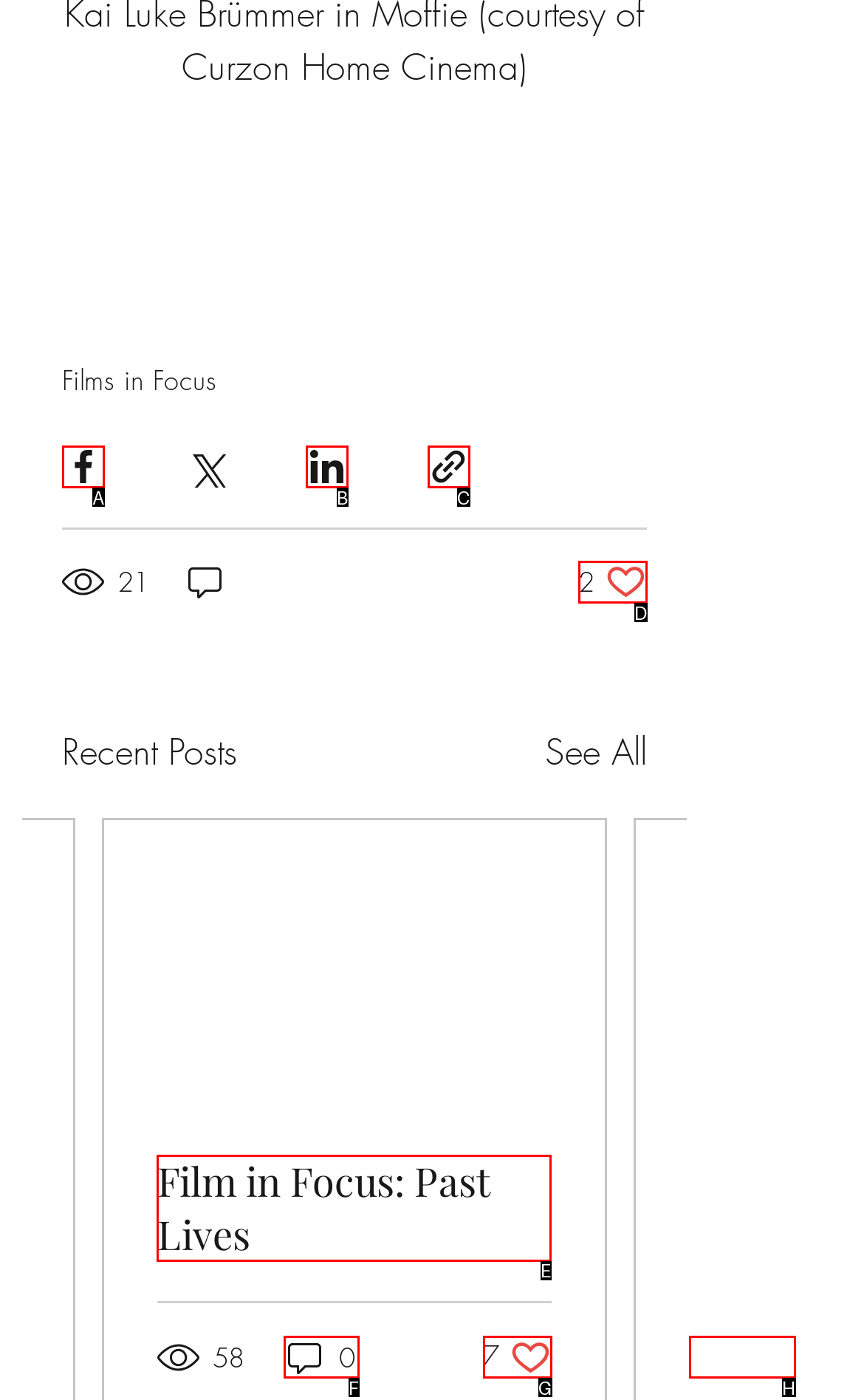To complete the instruction: Read Film in Focus: Past Lives, which HTML element should be clicked?
Respond with the option's letter from the provided choices.

E